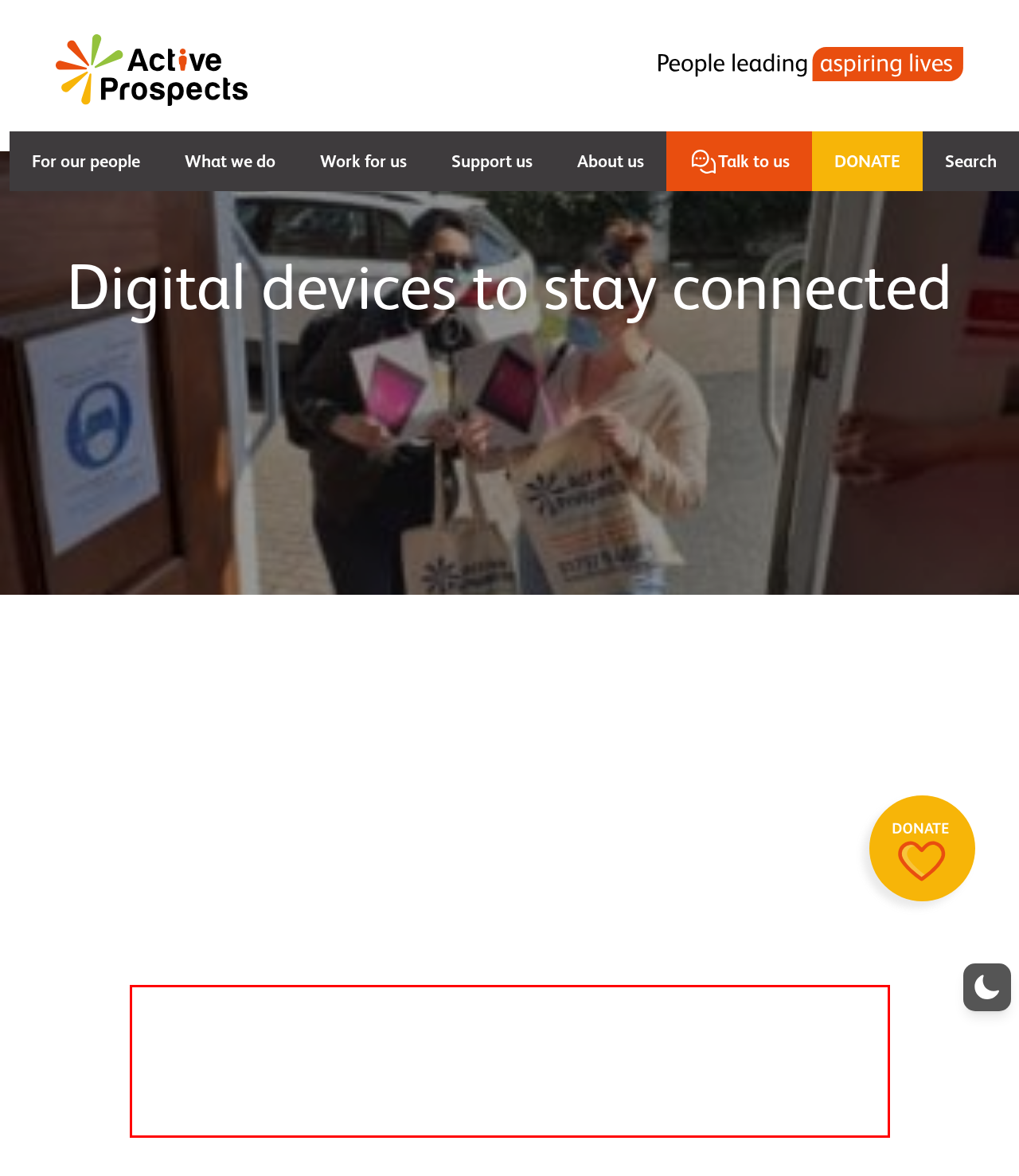You are given a screenshot of a webpage with a UI element highlighted by a red bounding box. Please perform OCR on the text content within this red bounding box.

We have given the tablets to people in our residential and supported living services. We hope the tablets will reduce loneliness and improve mental wellbeing by allowing people to connect with family and friends. They can also access services, activities, information, and online courses. The tablets will also make it easier for people to attend Pro-Active Community and Surrey Peoples Group meetings.